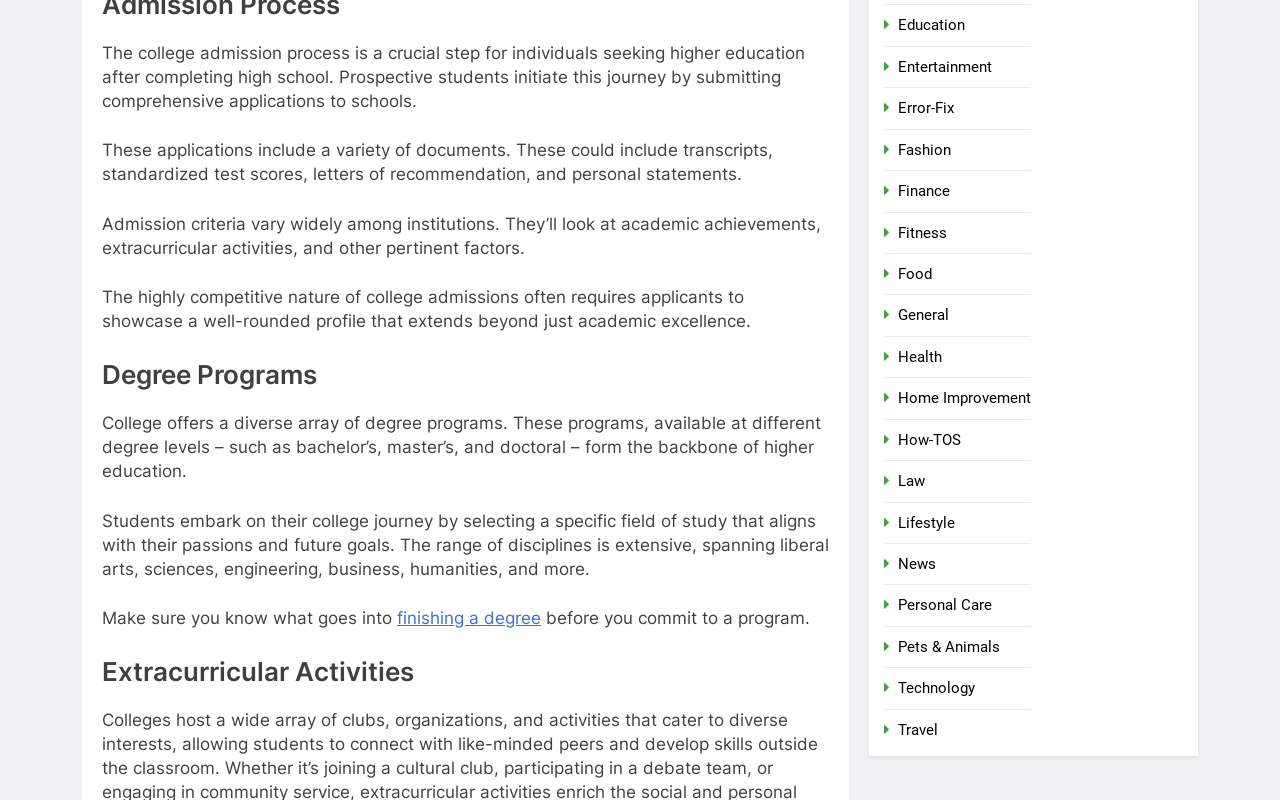How many degree levels are mentioned on the webpage?
Give a single word or phrase as your answer by examining the image.

Three